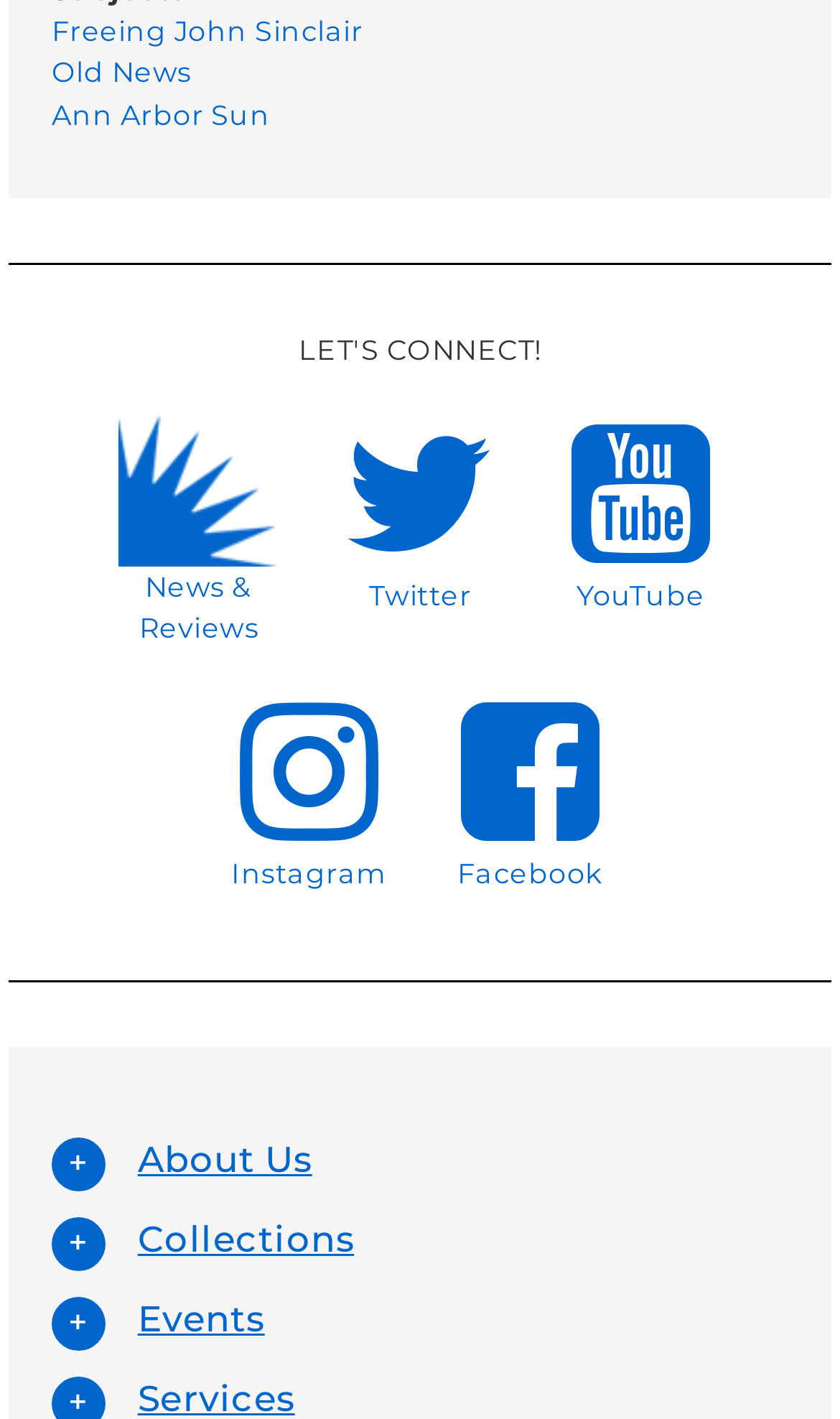How many buttons are there?
Answer the question with a detailed explanation, including all necessary information.

I counted the number of buttons on the webpage, which are '+ About Us', '+ Collections', and '+ Events', and found that there are 3 buttons.